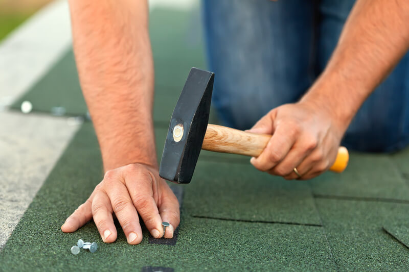Is the person in the image working alone?
Please answer the question with as much detail and depth as you can.

The image only shows a close-up view of the person's hands and the roofing work, but it does not provide any information about whether they are working alone or as part of a team.